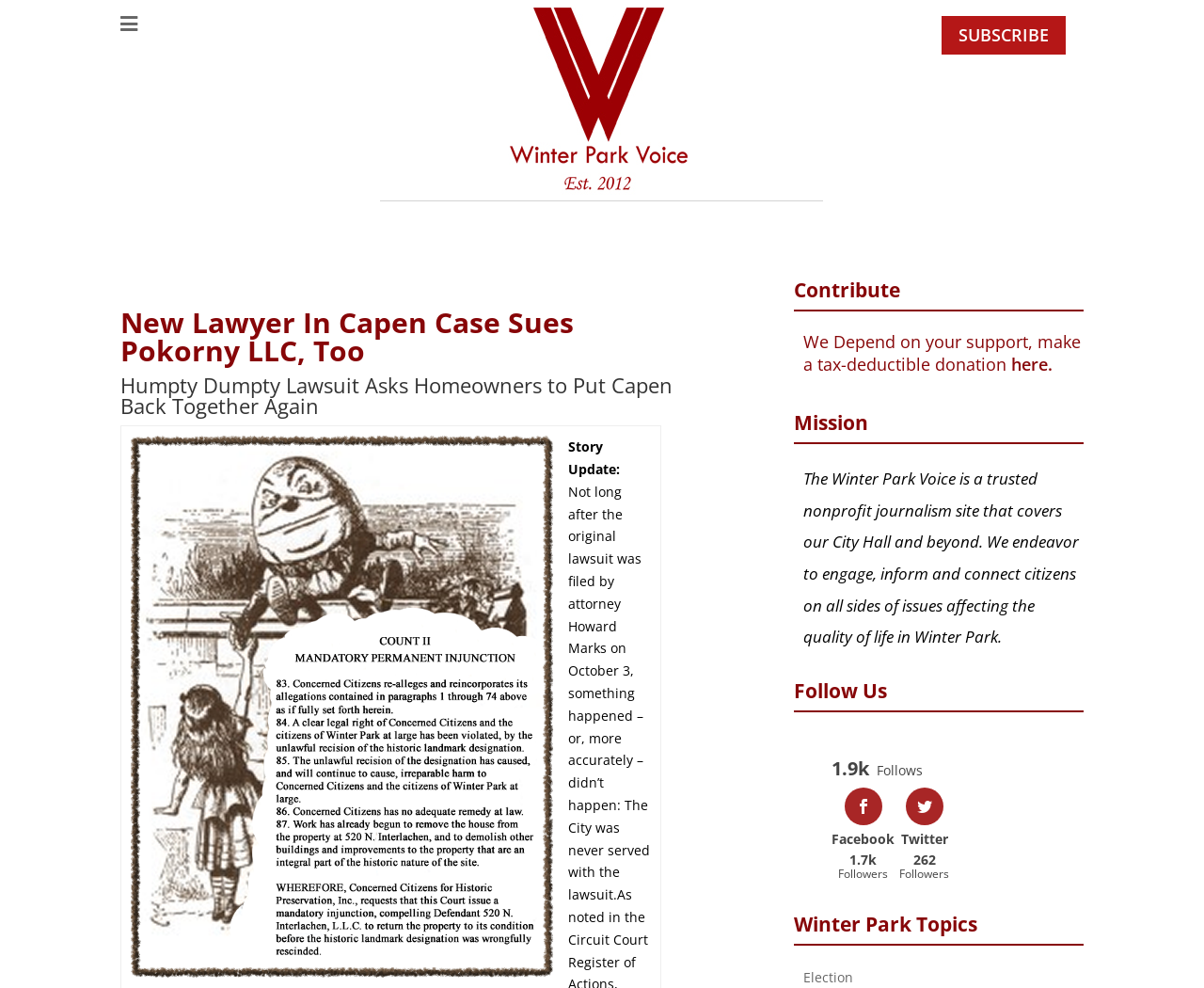Generate a thorough explanation of the webpage's elements.

The webpage appears to be a news magazine website, with a focus on policy and issues. At the top, there is a navigation menu with several links, including a subscribe button. Below the navigation menu, there is a horizontal separator line.

The main content of the webpage is divided into two sections. On the left side, there are two headings: "New Lawyer In Capen Case Sues Pokorny LLC, Too" and "Humpty Dumpty Lawsuit Asks Homeowners to Put Capen Back Together Again". These headings are followed by a brief article or news update, which is not fully described in the accessibility tree.

On the right side, there are several sections with headings, including "Contribute", "Mission", "Follow Us", and "Winter Park Topics". The "Contribute" section has a link to make a tax-deductible donation. The "Mission" section has a paragraph of text describing the Winter Park Voice as a trusted nonprofit journalism site. The "Follow Us" section has links to Facebook and Twitter, with the number of followers displayed. The "Winter Park Topics" section has a link to "Election" and possibly other topics.

There are also several social media links scattered throughout the webpage, including Facebook, Twitter, and another unidentified platform. Additionally, there is an image on the page, but its content is not described. Overall, the webpage appears to be a news and information website focused on Winter Park and its local issues.